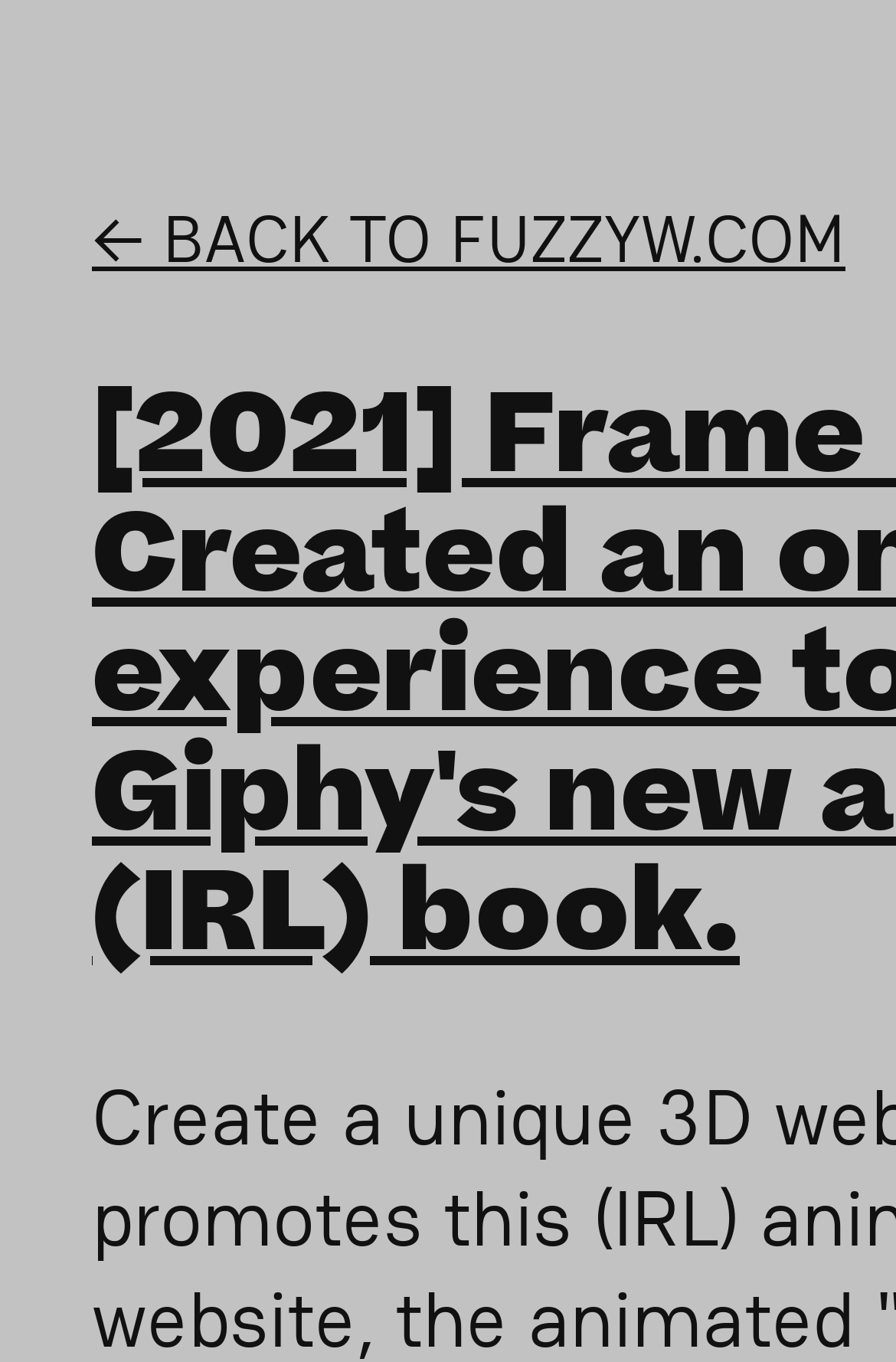Show the bounding box coordinates for the HTML element as described: "← BACK TO FUZZYW.COM".

[0.103, 0.145, 0.944, 0.206]